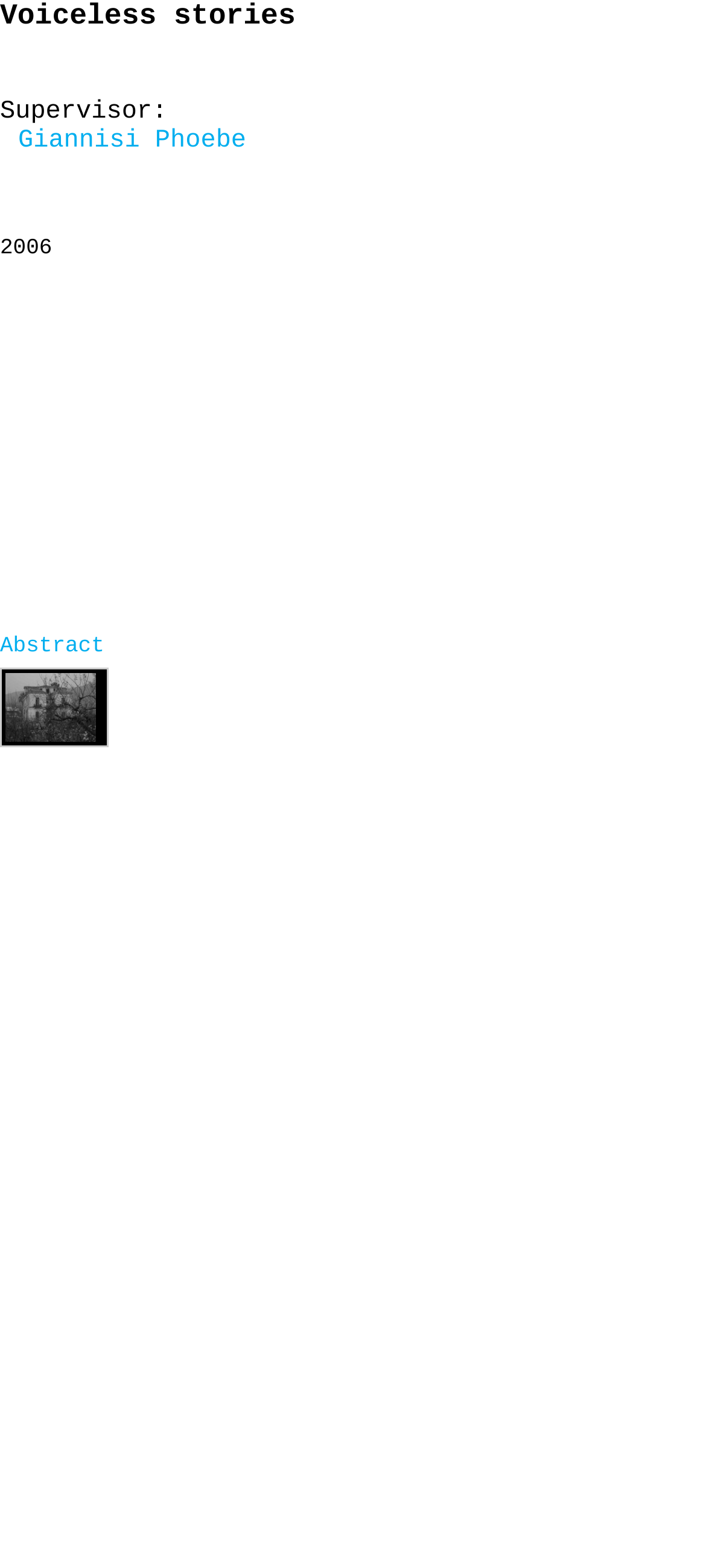Analyze the image and provide a detailed answer to the question: What is the section title below the supervisor's name?

I found the section title by looking at the static text 'Abstract' which is below the supervisor's name and above an empty link with an image, suggesting that it is a section title.